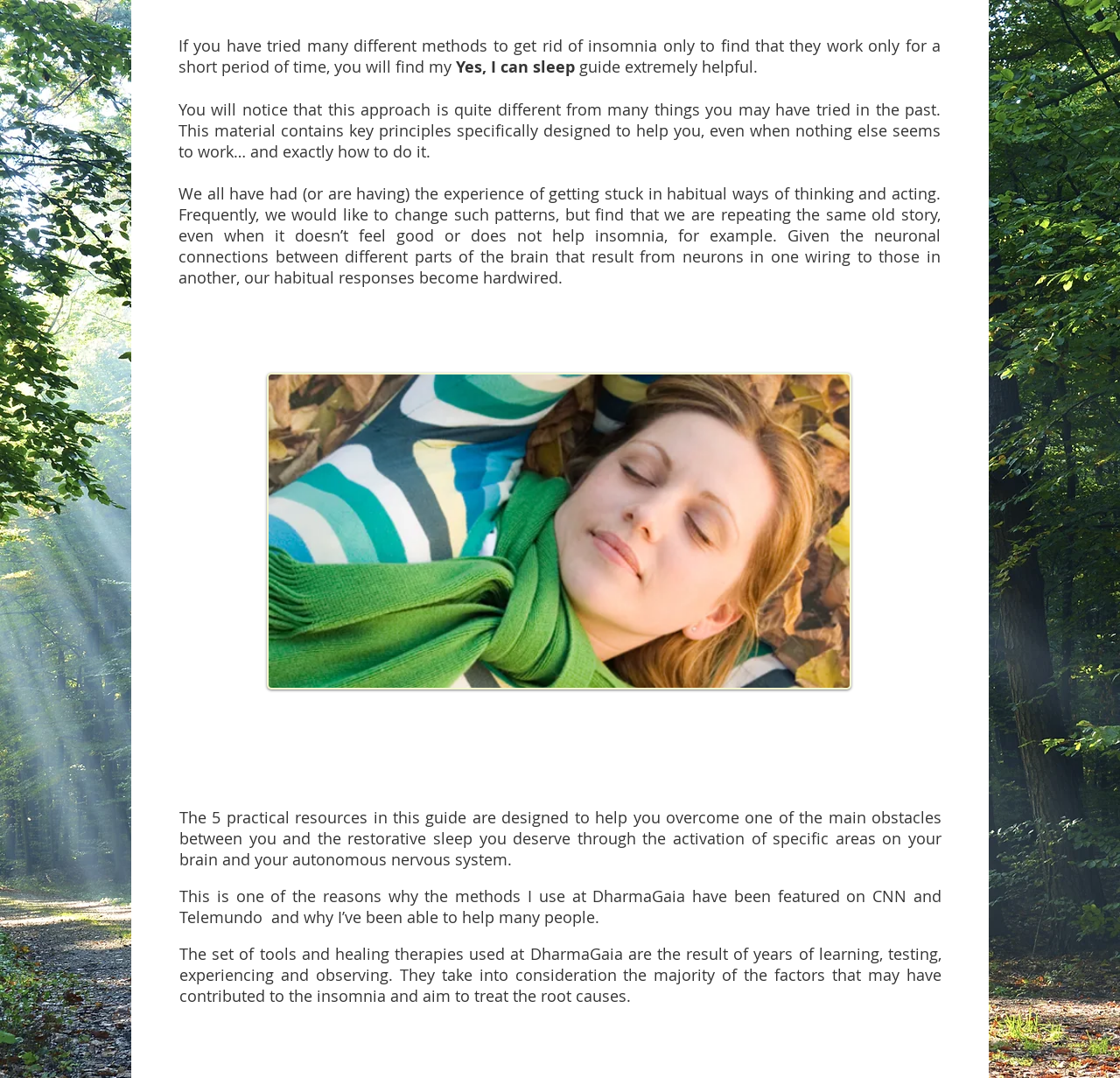Present a detailed account of what is displayed on the webpage.

The webpage is about a free guide to overcoming insomnia, titled "Yes, I Can Sleep!" by dharmagaiaim. At the top, there is a heading that introduces the guide, explaining that it offers a unique approach to tackling insomnia that has worked for others when other methods have failed. 

Below this introduction, there are several headings that provide more details about the guide. One section explains how the guide's approach is different from others and how it can help individuals overcome habitual ways of thinking and acting that may be contributing to their insomnia. 

Further down, there is a link, likely to download or access the guide. Above this link, there is a heading that highlights the practical resources included in the guide, which are designed to help individuals overcome obstacles to restorative sleep by activating specific areas of the brain and autonomous nervous system. 

Towards the bottom of the page, there are additional headings that provide credibility to the guide's author, mentioning that their methods have been featured on CNN and Telemundo, and that they have helped many people overcome insomnia. The final section explains that the tools and therapies used in the guide are the result of years of research and testing, and are designed to treat the root causes of insomnia.